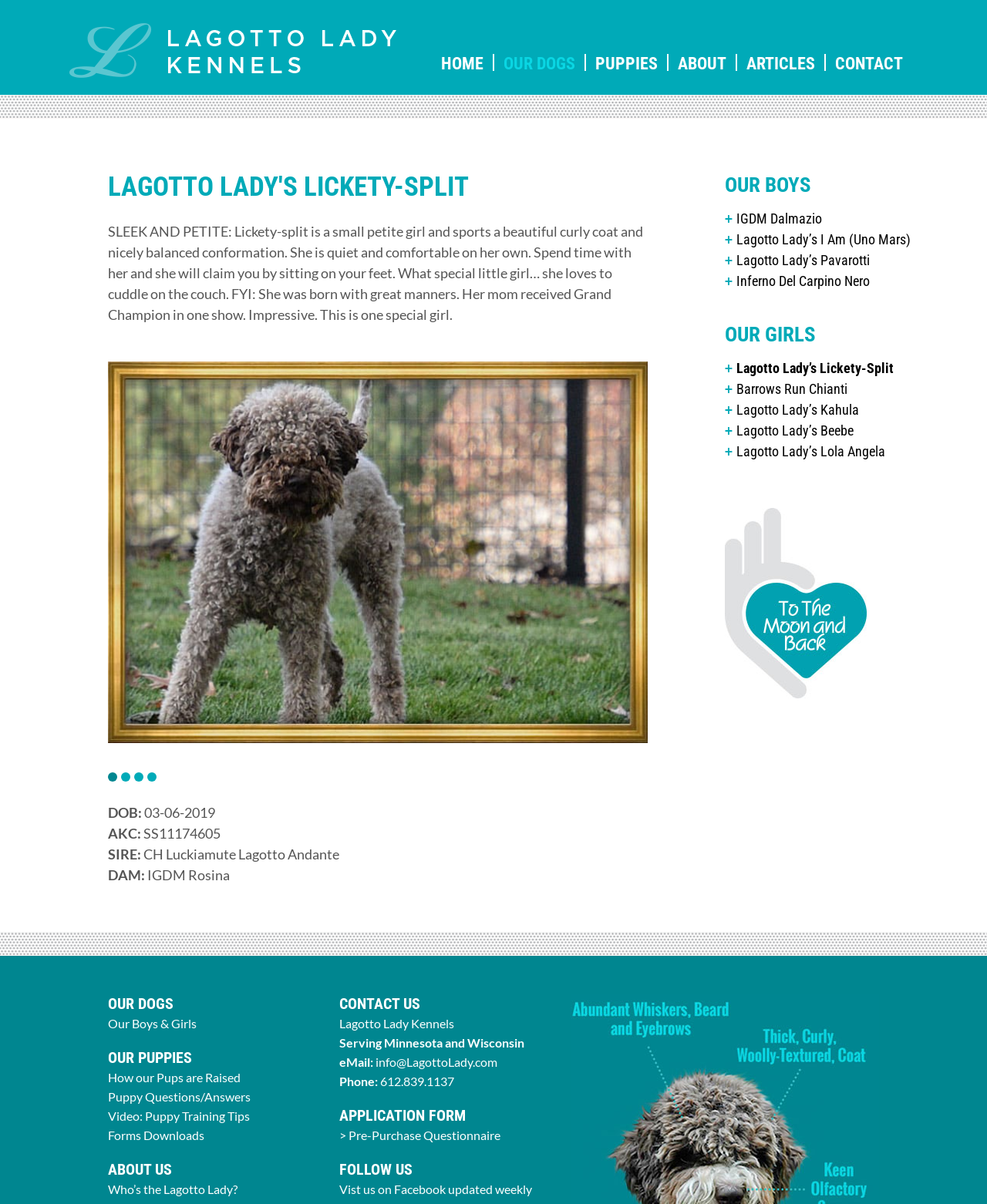Predict the bounding box of the UI element based on this description: "How our Pups are Raised".

[0.109, 0.889, 0.244, 0.901]